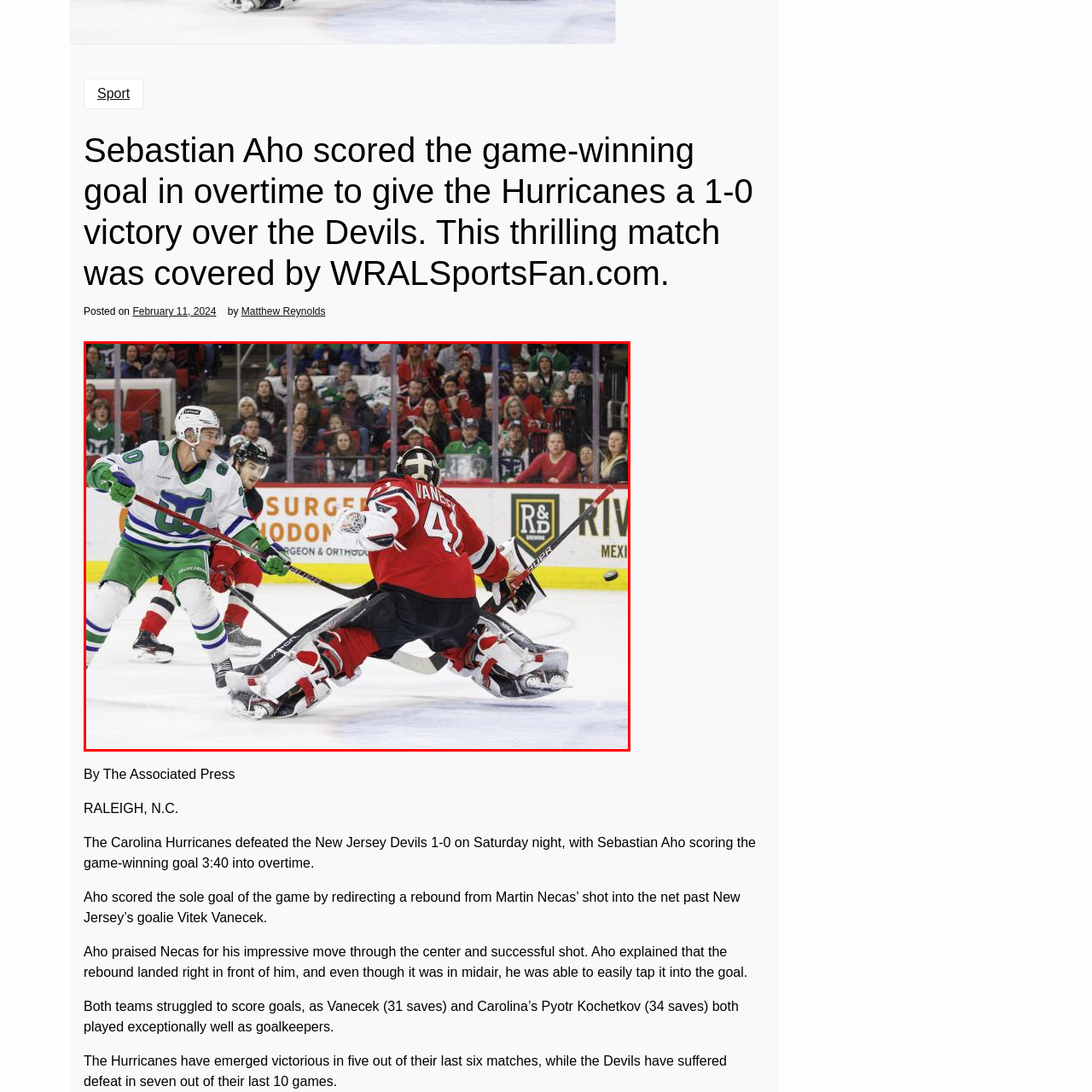View the portion of the image within the red bounding box and answer this question using a single word or phrase:
What is the Devils' goalie wearing?

a protective mask